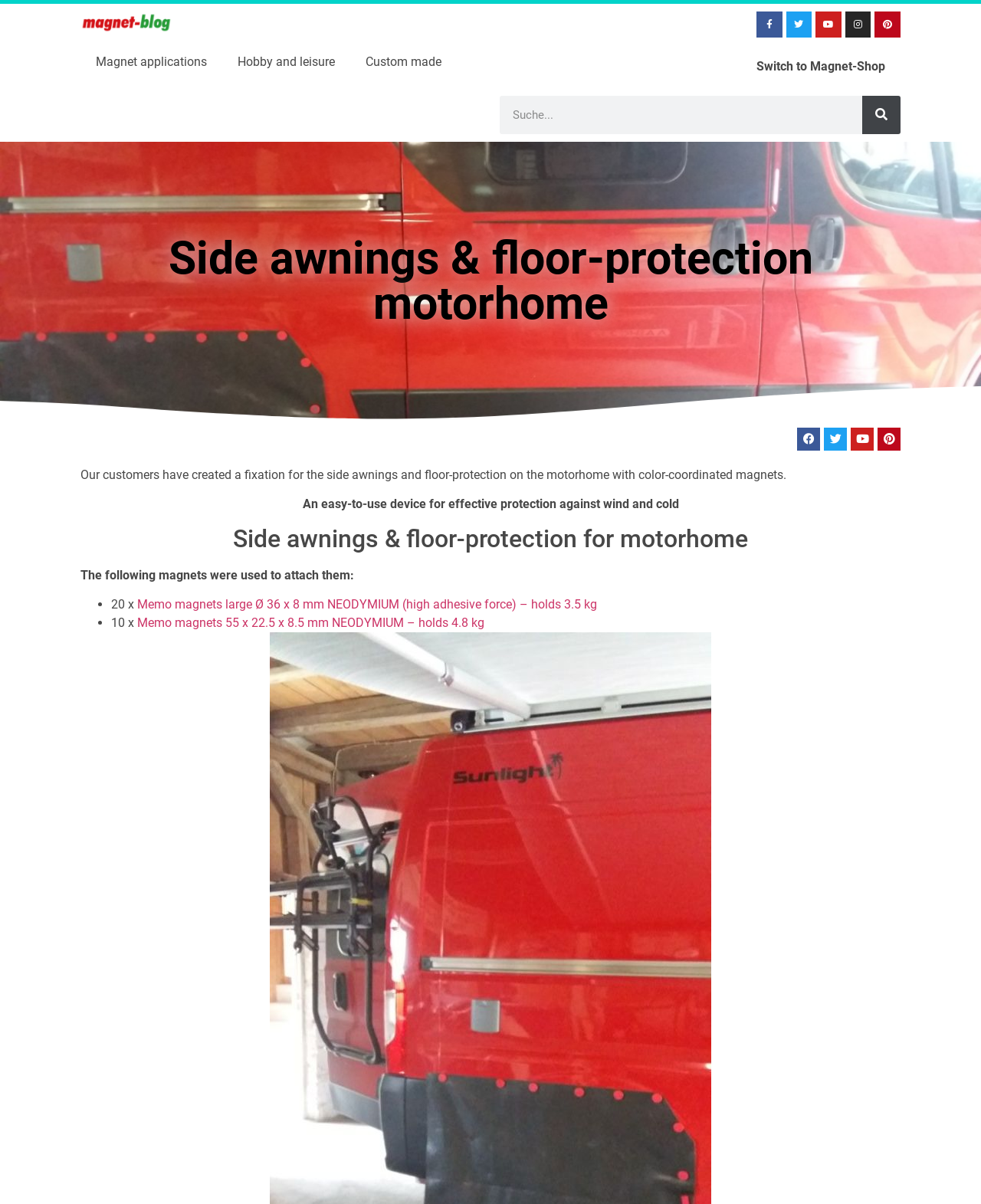How many types of magnets are mentioned?
Using the image, elaborate on the answer with as much detail as possible.

The webpage mentions two types of magnets: 'Memo magnets large Ø 36 x 8 mm NEODYMIUM (high adhesive force) – holds 3.5 kg' and 'Memo magnets 55 x 22.5 x 8.5 mm NEODYMIUM – holds 4.8 kg'.